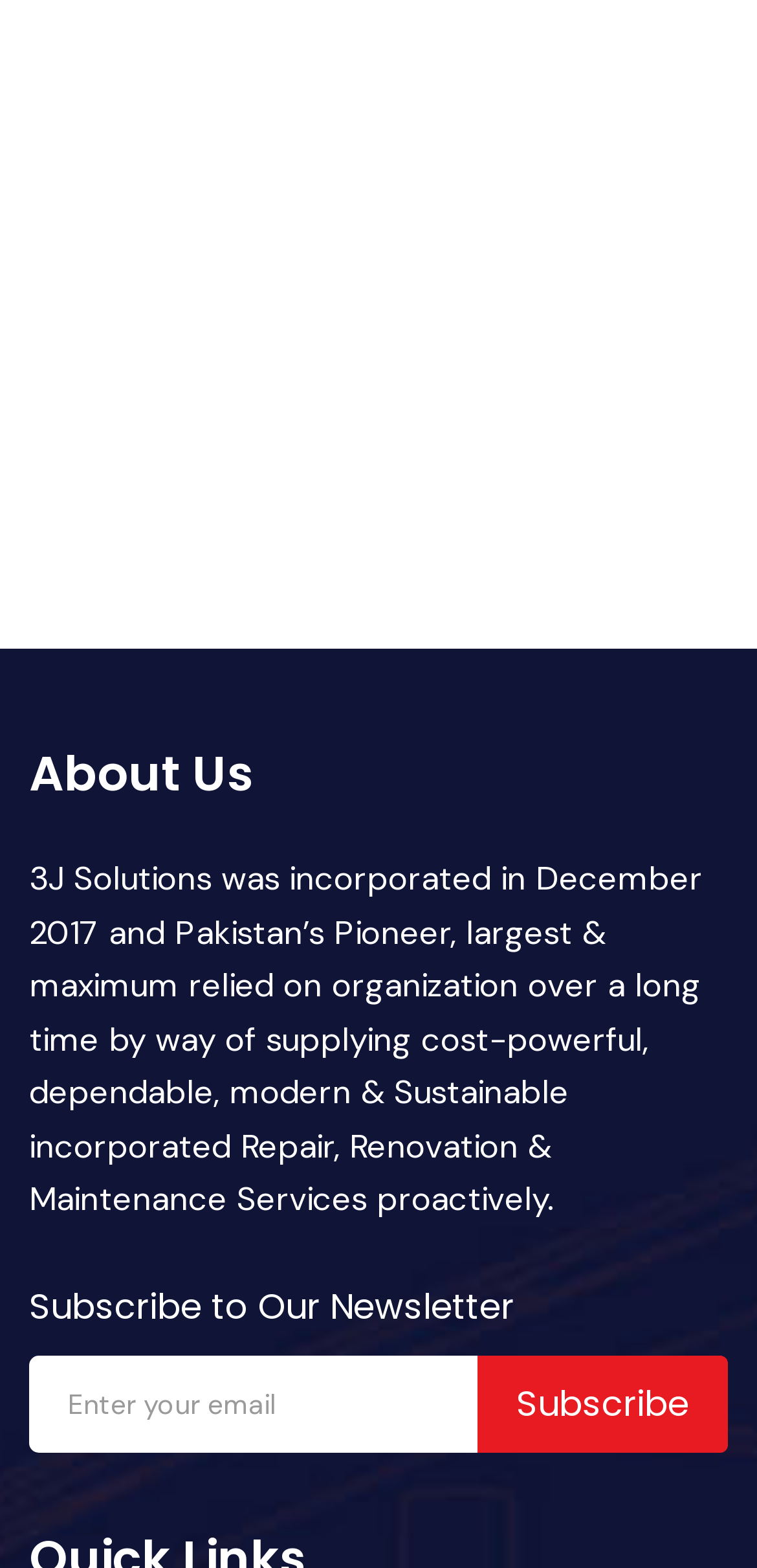Locate the bounding box coordinates for the element described below: "parent_node: Subscribe placeholder="Enter your email"". The coordinates must be four float values between 0 and 1, formatted as [left, top, right, bottom].

[0.038, 0.865, 0.962, 0.927]